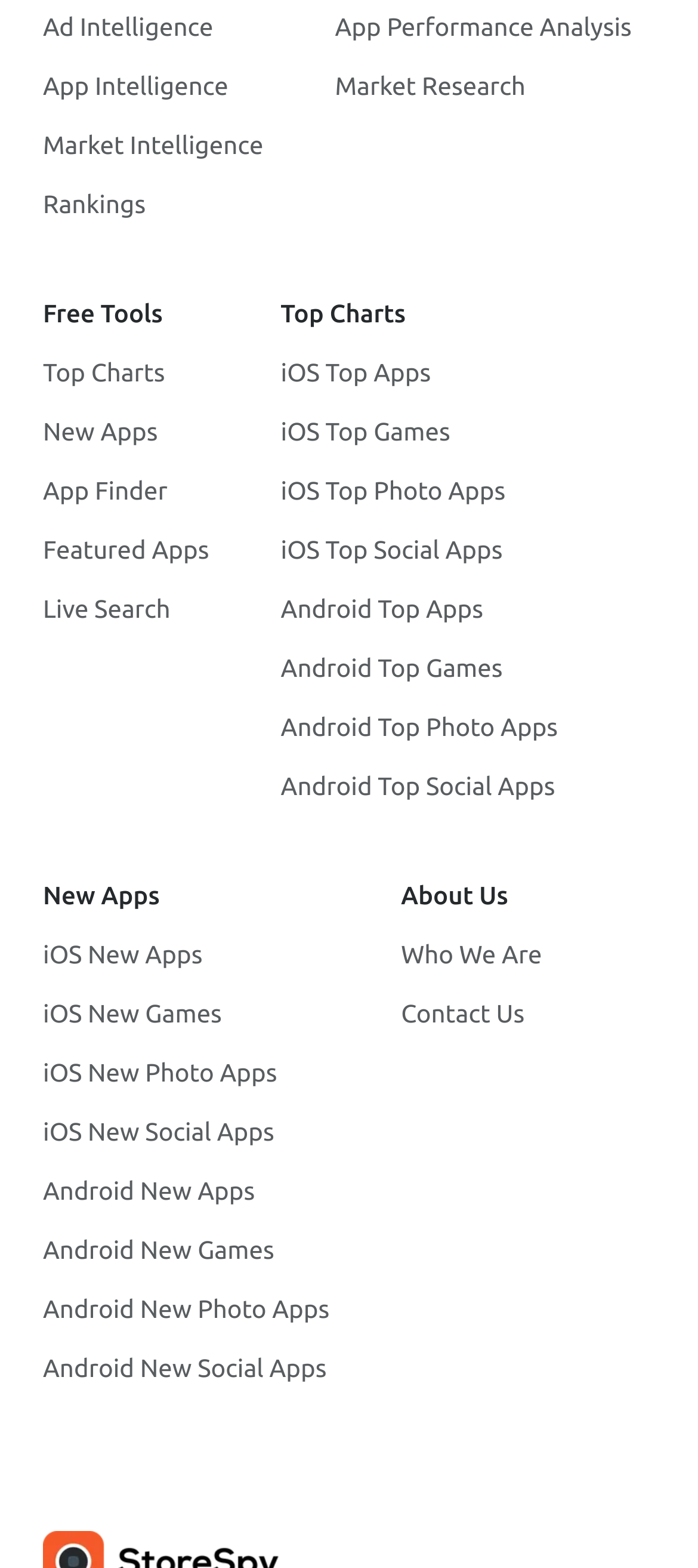Please find the bounding box for the UI component described as follows: "iOS New Social Apps".

[0.062, 0.712, 0.393, 0.73]